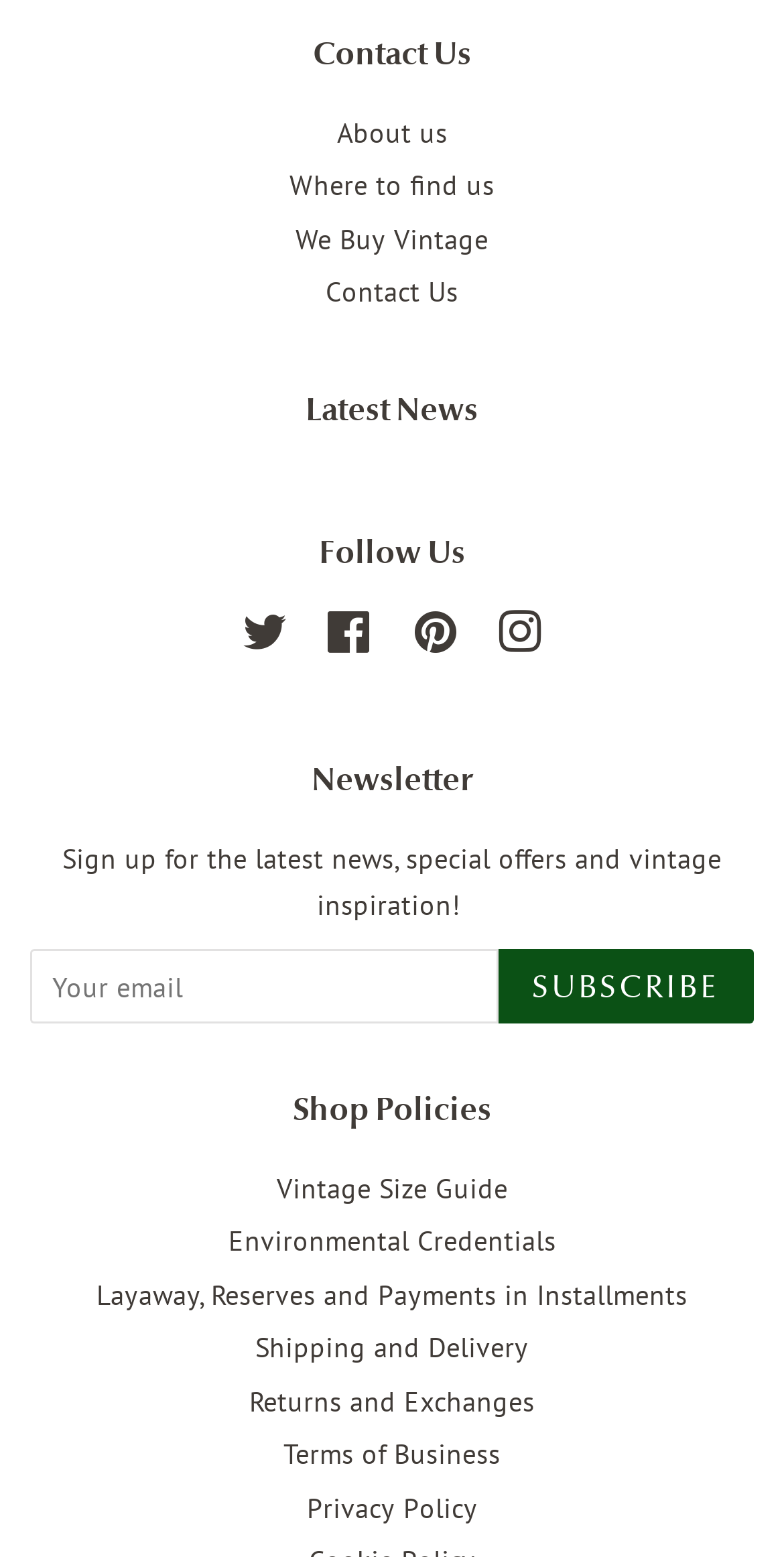Determine the bounding box coordinates for the area you should click to complete the following instruction: "Contact Us".

[0.415, 0.176, 0.585, 0.199]